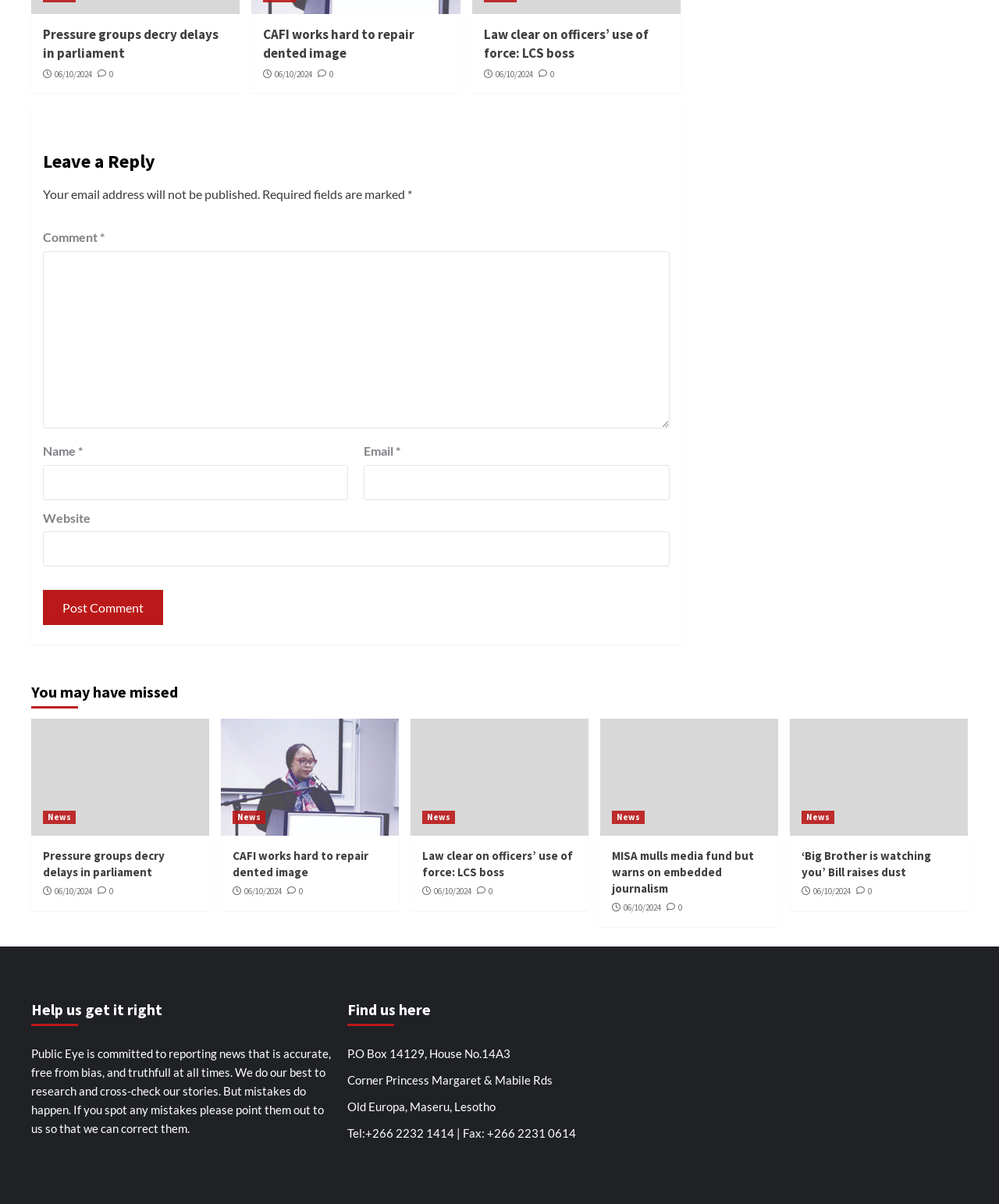What is the date of the news article 'Pressure groups decry delays in parliament'?
Using the image as a reference, answer with just one word or a short phrase.

06/10/2024